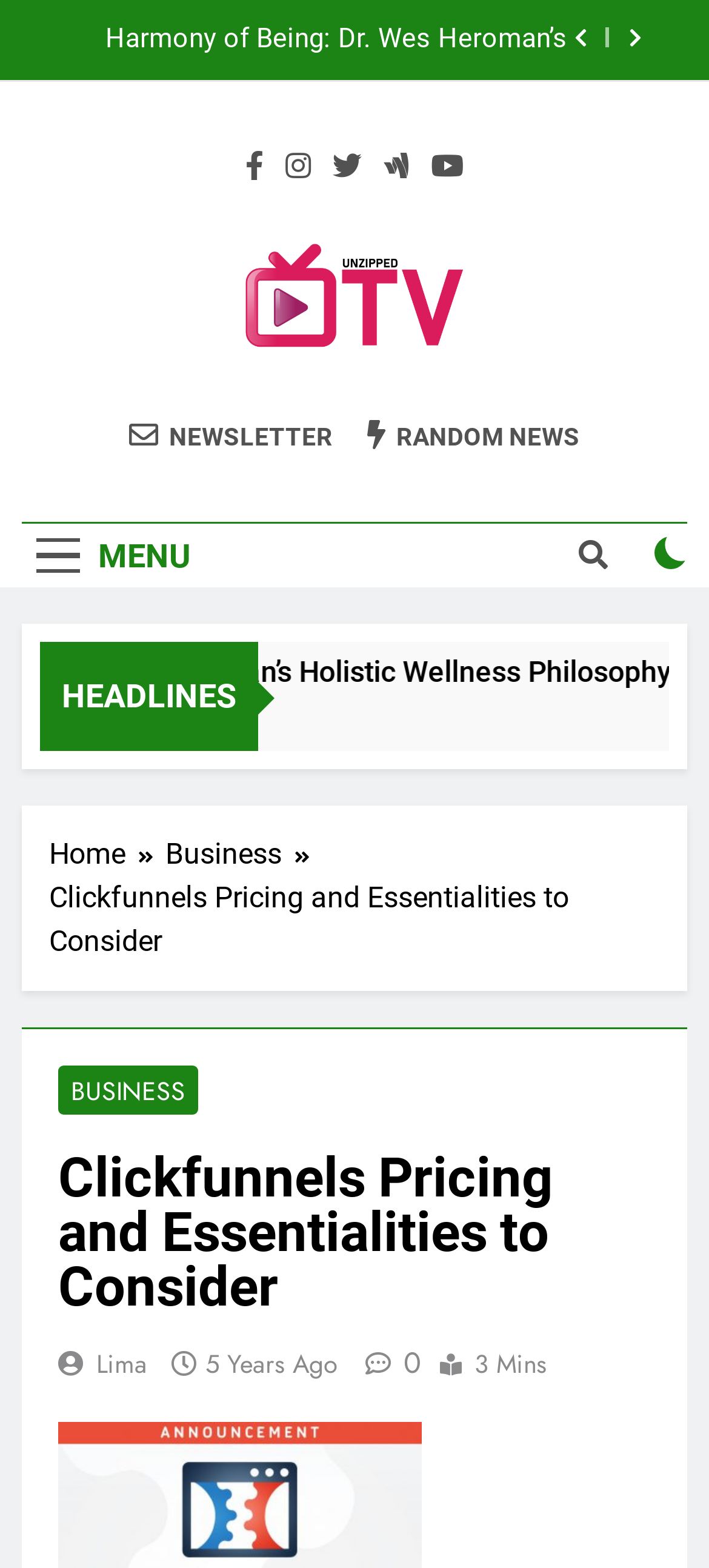Determine the bounding box for the UI element as described: "1 week ago1 week ago". The coordinates should be represented as four float numbers between 0 and 1, formatted as [left, top, right, bottom].

[0.102, 0.445, 0.269, 0.467]